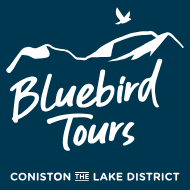What is the dominant color of the logo's background?
Using the image as a reference, give a one-word or short phrase answer.

Deep blue